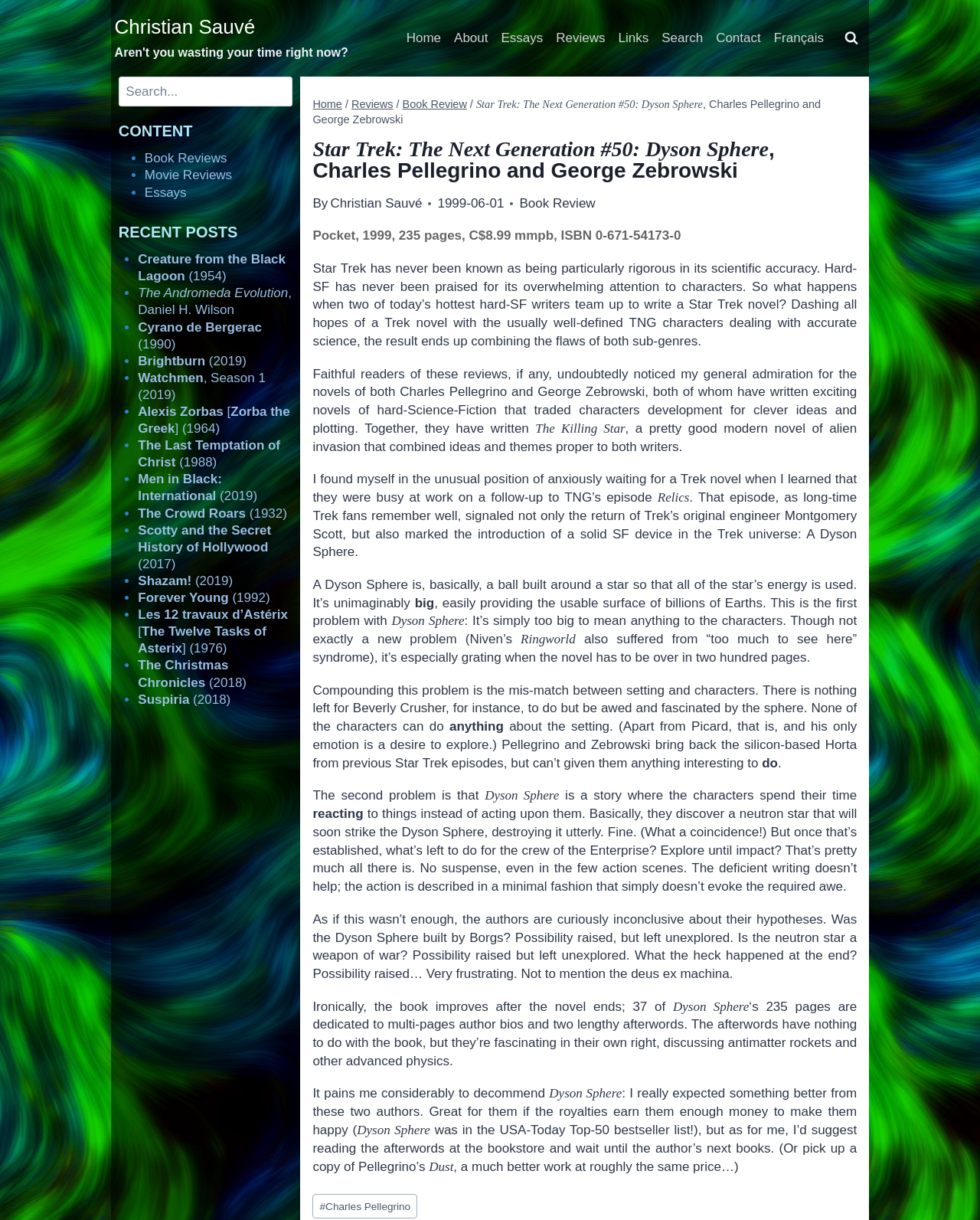What is the topic of the afterwords?
Based on the image, give a concise answer in the form of a single word or short phrase.

advanced physics